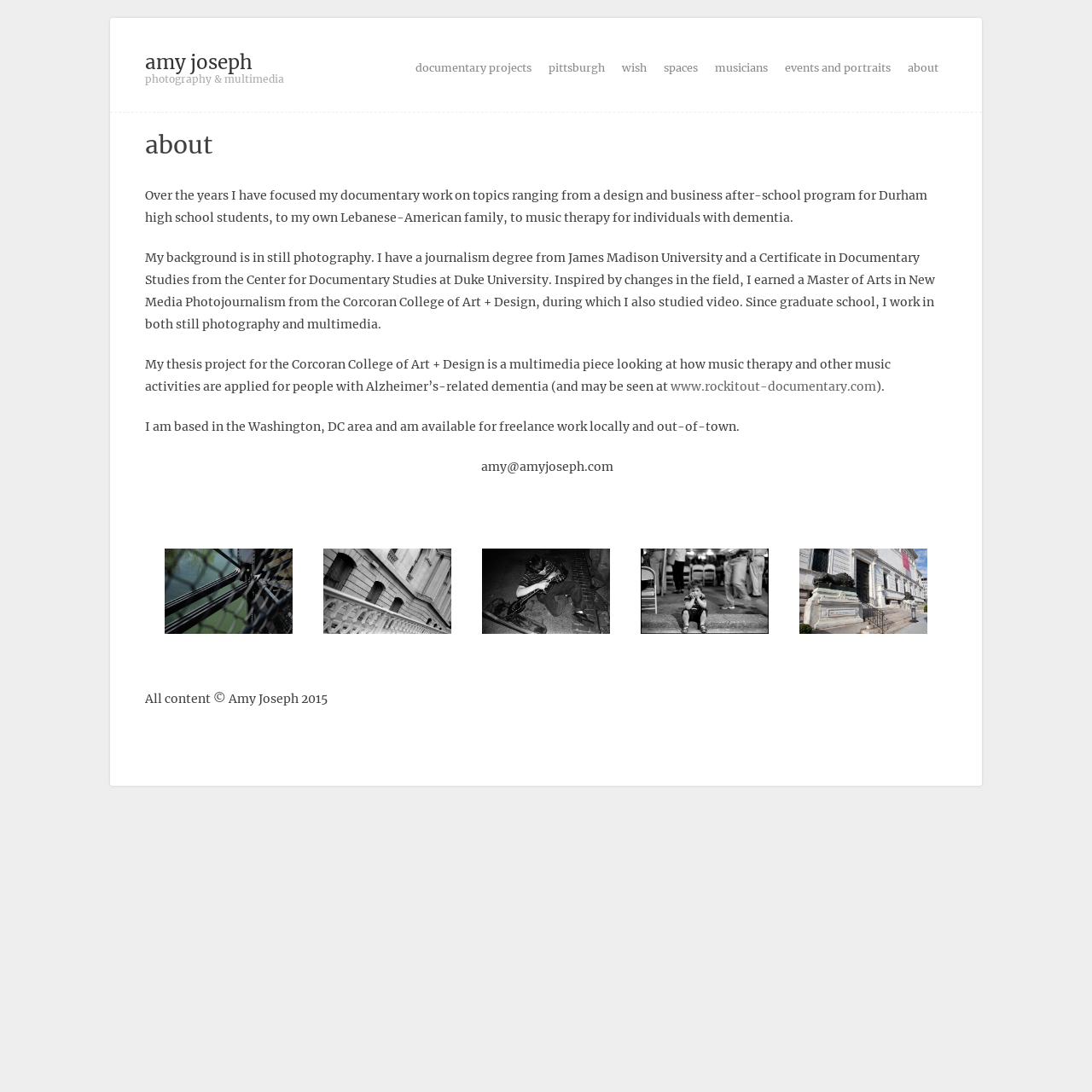Provide a thorough description of the webpage you see.

The webpage is about Amy Joseph, a photographer and multimedia artist. At the top, there is a heading with her name, "Amy Joseph", which is also a link. Below it, there is another heading that reads "Photography & Multimedia". 

On the top-right side, there are several links to different projects, including "Documentary Projects", "Pittsburgh", "Wish", "Spaces", "Musicians", "Events and Portraits", and "About". 

The main content of the page is an article that describes Amy Joseph's background and work. It starts with a heading that reads "About" and is followed by three paragraphs of text. The first paragraph describes her documentary work, the second paragraph talks about her education and experience in still photography and multimedia, and the third paragraph mentions her thesis project on music therapy for people with Alzheimer's-related dementia. 

There is a link to her thesis project website, "www.rockitout-documentary.com", and a sentence that mentions her availability for freelance work. The article also includes her contact email, "amy@amyjoseph.com". 

Below the article, there are five links, likely social media profiles or other external links. At the very bottom of the page, there is a copyright notice that reads "All content © Amy Joseph 2015".